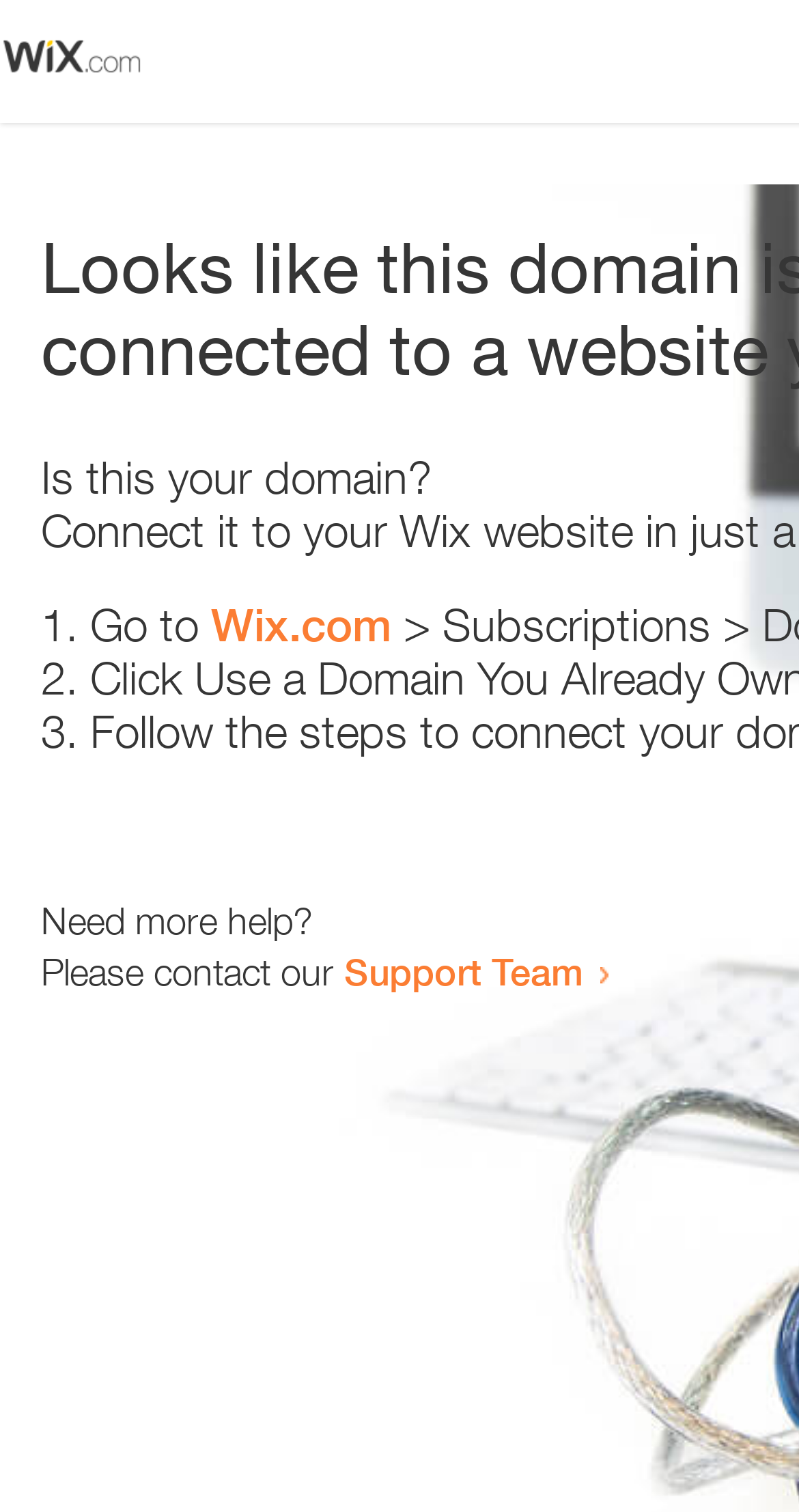Give a one-word or short phrase answer to this question: 
What is the purpose of the webpage?

Error or domain verification